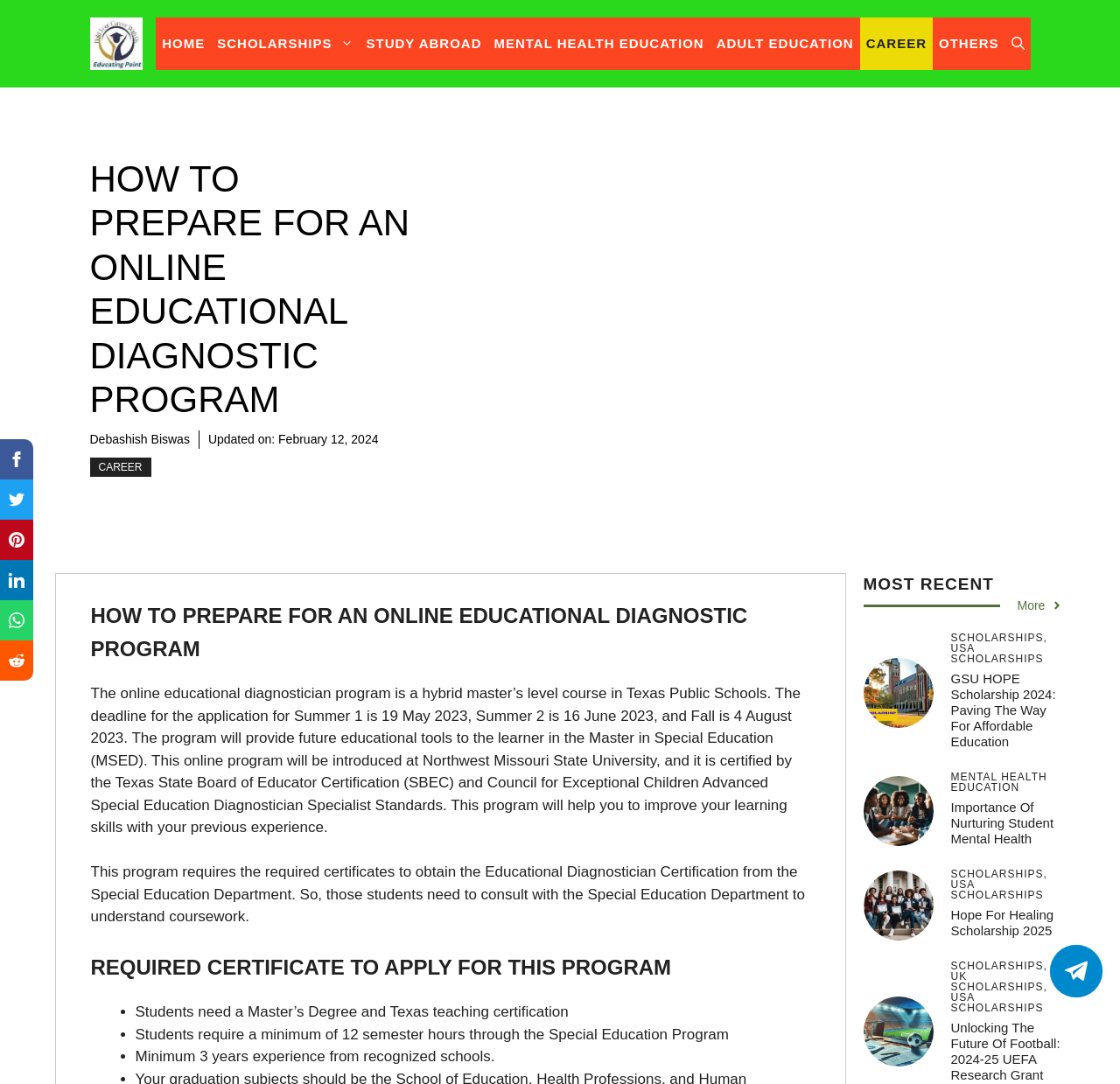Please give a concise answer to this question using a single word or phrase: 
What is the purpose of the online program?

To improve learning skills